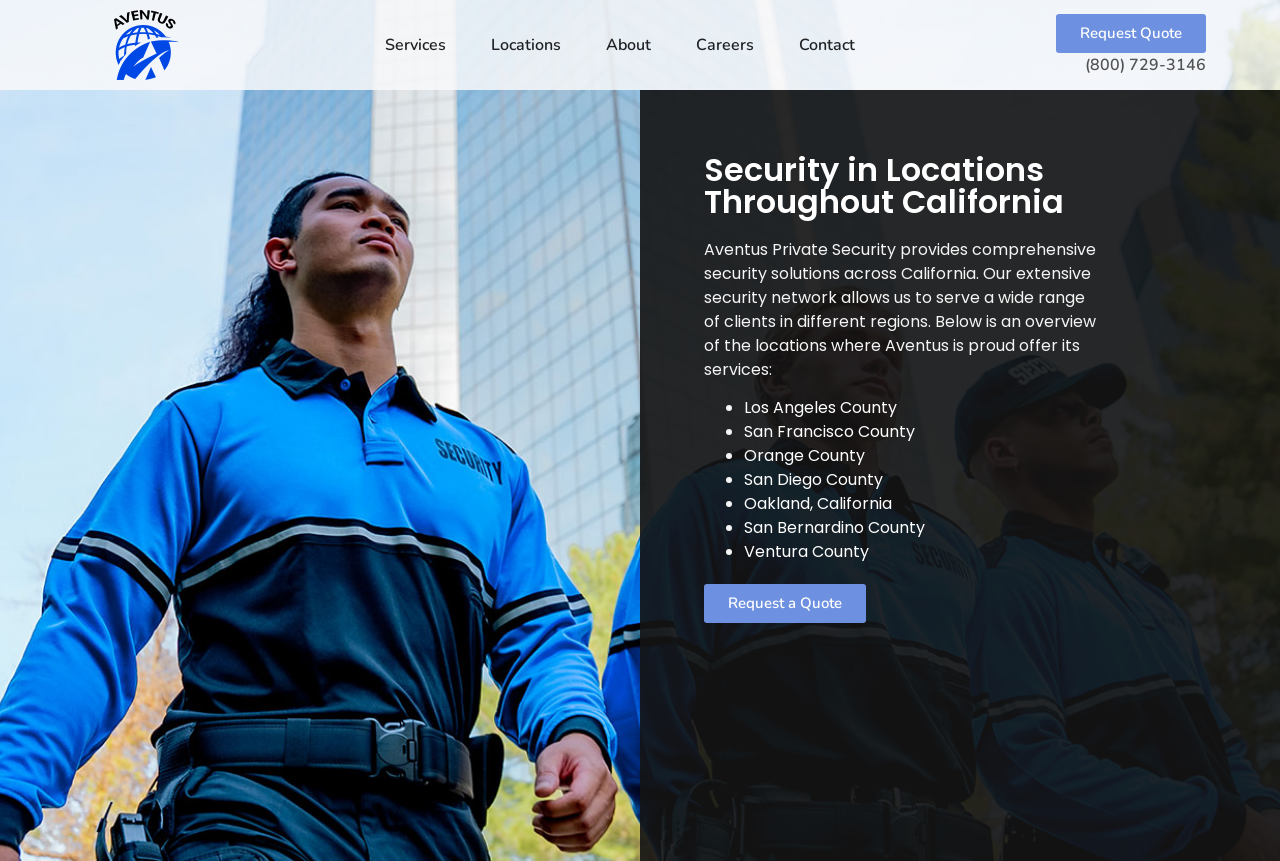Give a one-word or one-phrase response to the question:
What is the purpose of the 'Request Quote' button?

To request a quote